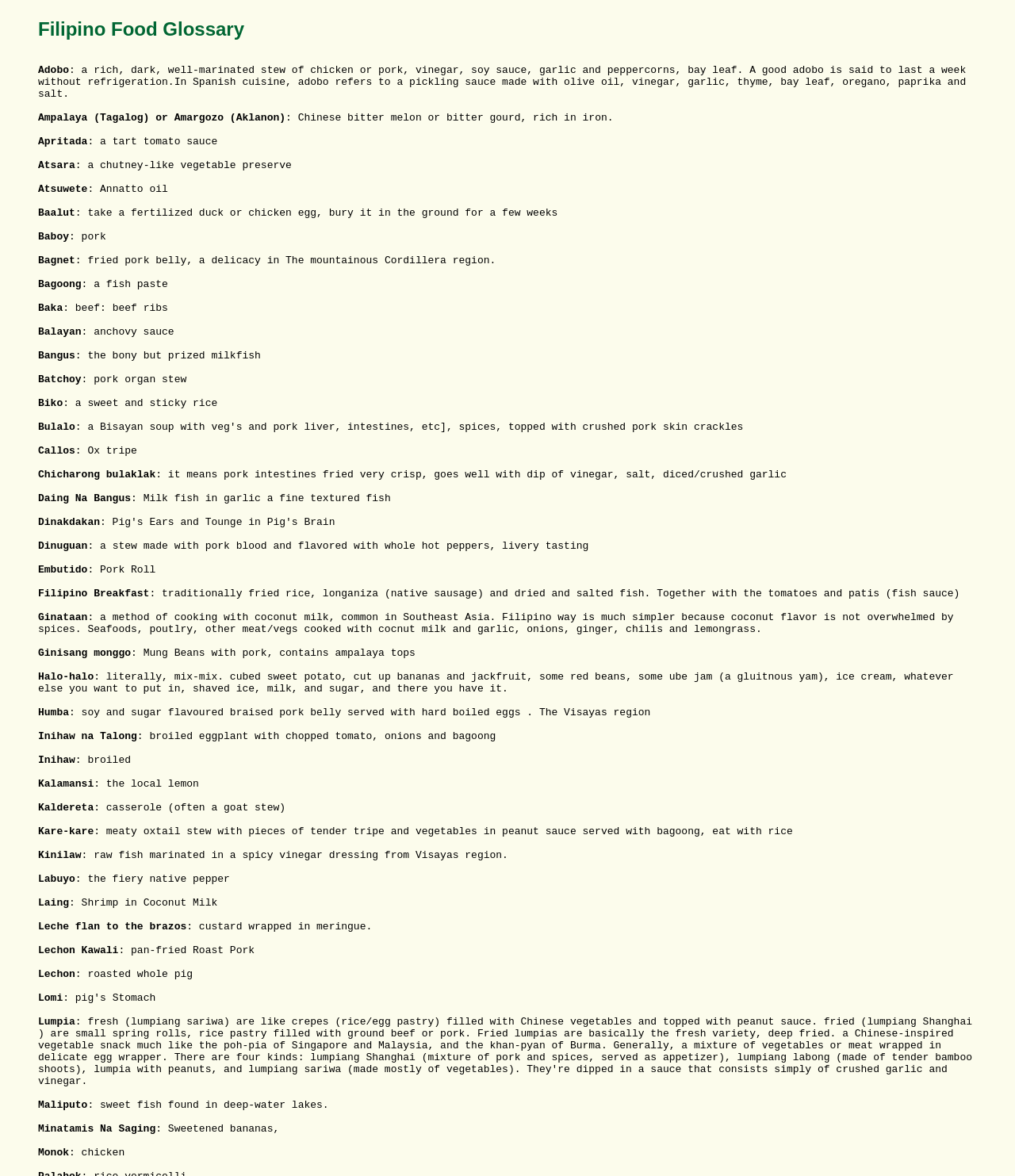What is Kare-kare?
Refer to the image and provide a thorough answer to the question.

Based on the webpage, Kare-kare is a Filipino dish described as a meaty oxtail stew with pieces of tender tripe and vegetables in peanut sauce, served with bagoong and eaten with rice.